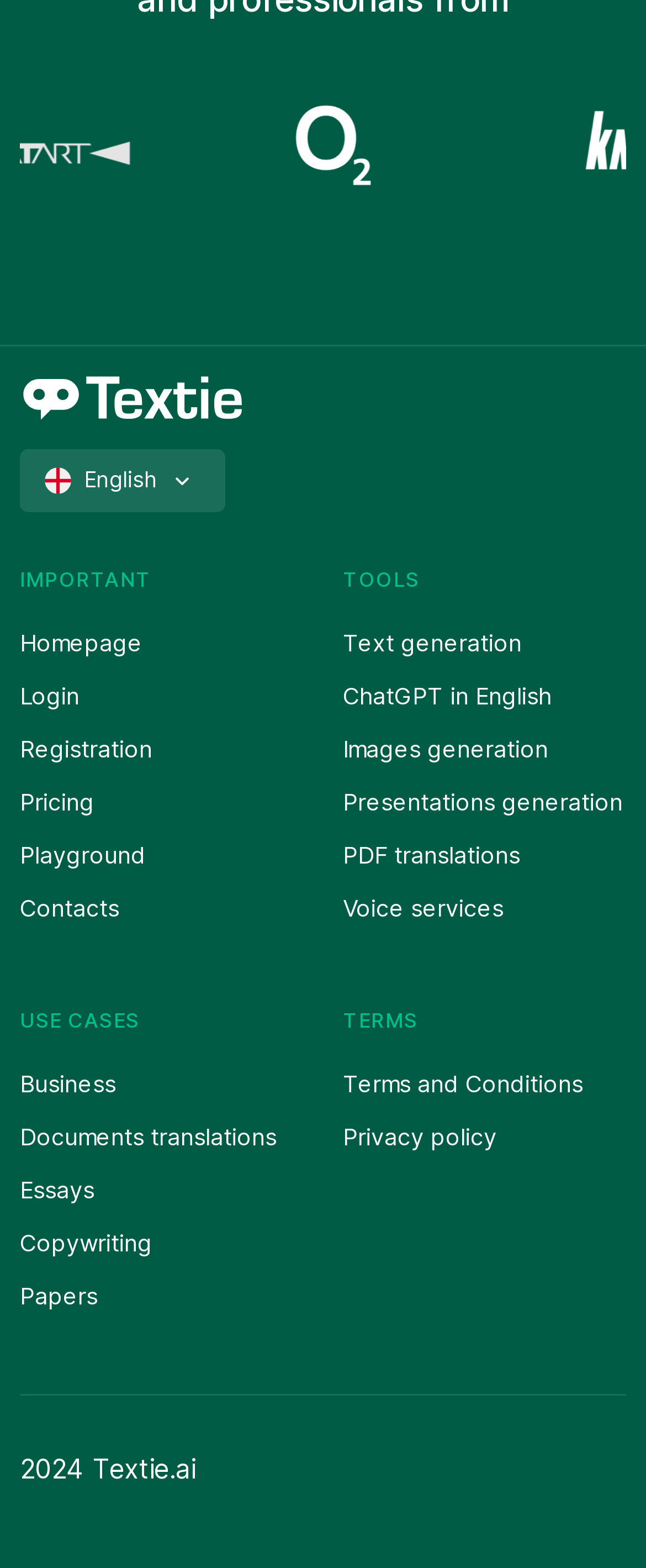Determine the coordinates of the bounding box for the clickable area needed to execute this instruction: "Browse 'animals' category".

None